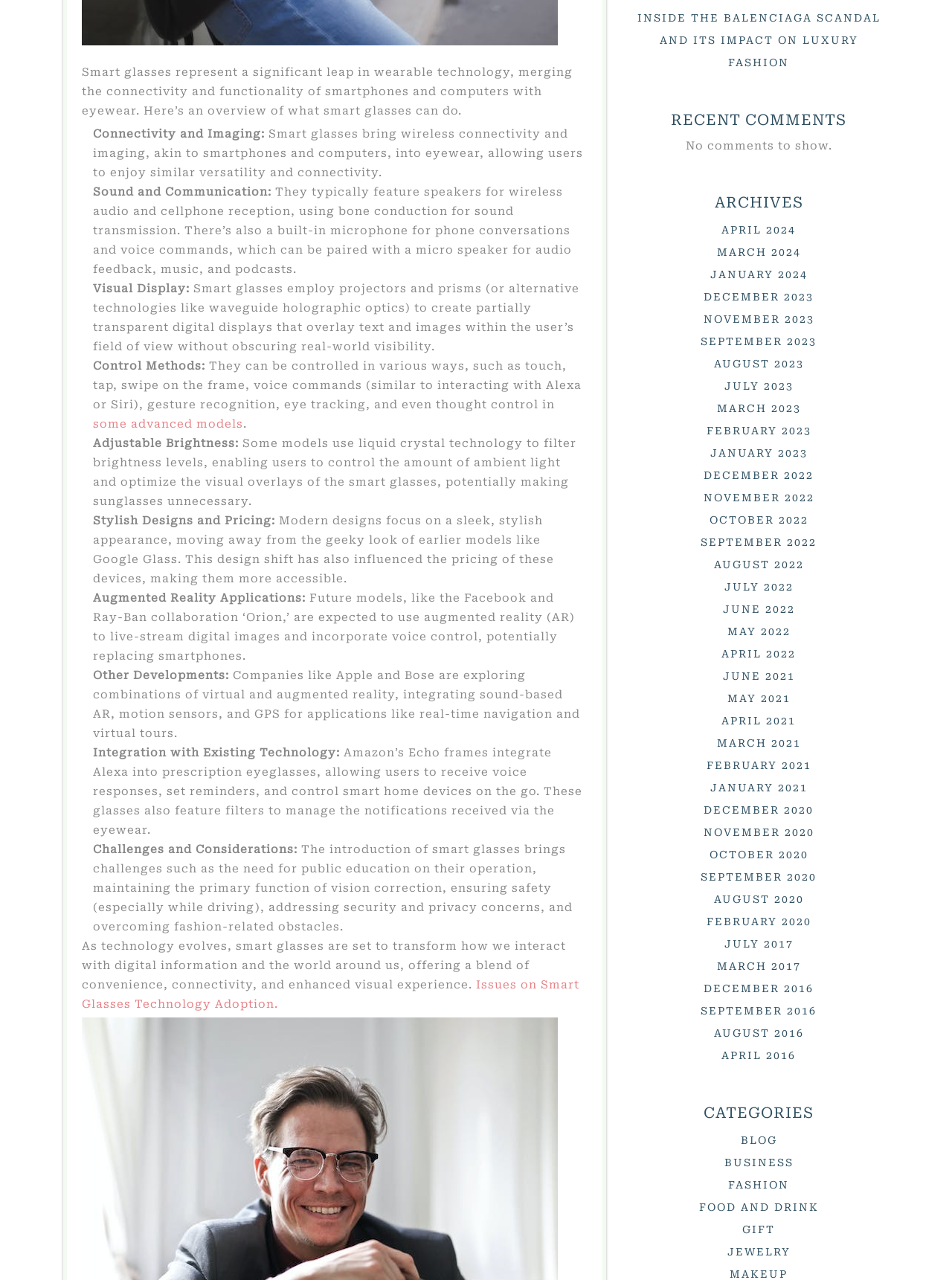Identify the bounding box coordinates of the specific part of the webpage to click to complete this instruction: "Click on 'BLOG'".

[0.778, 0.886, 0.816, 0.895]